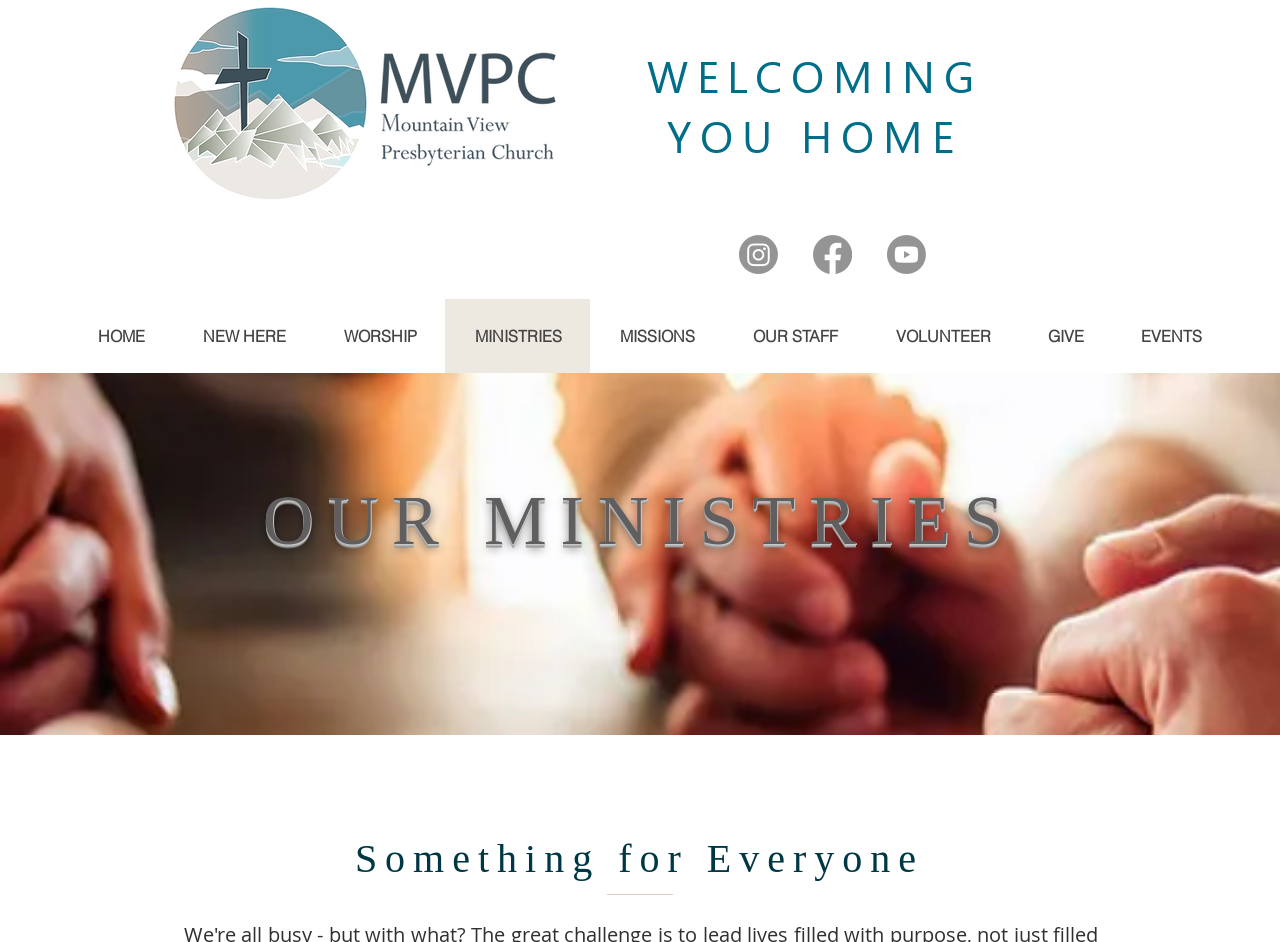How many social media links are there?
Your answer should be a single word or phrase derived from the screenshot.

3